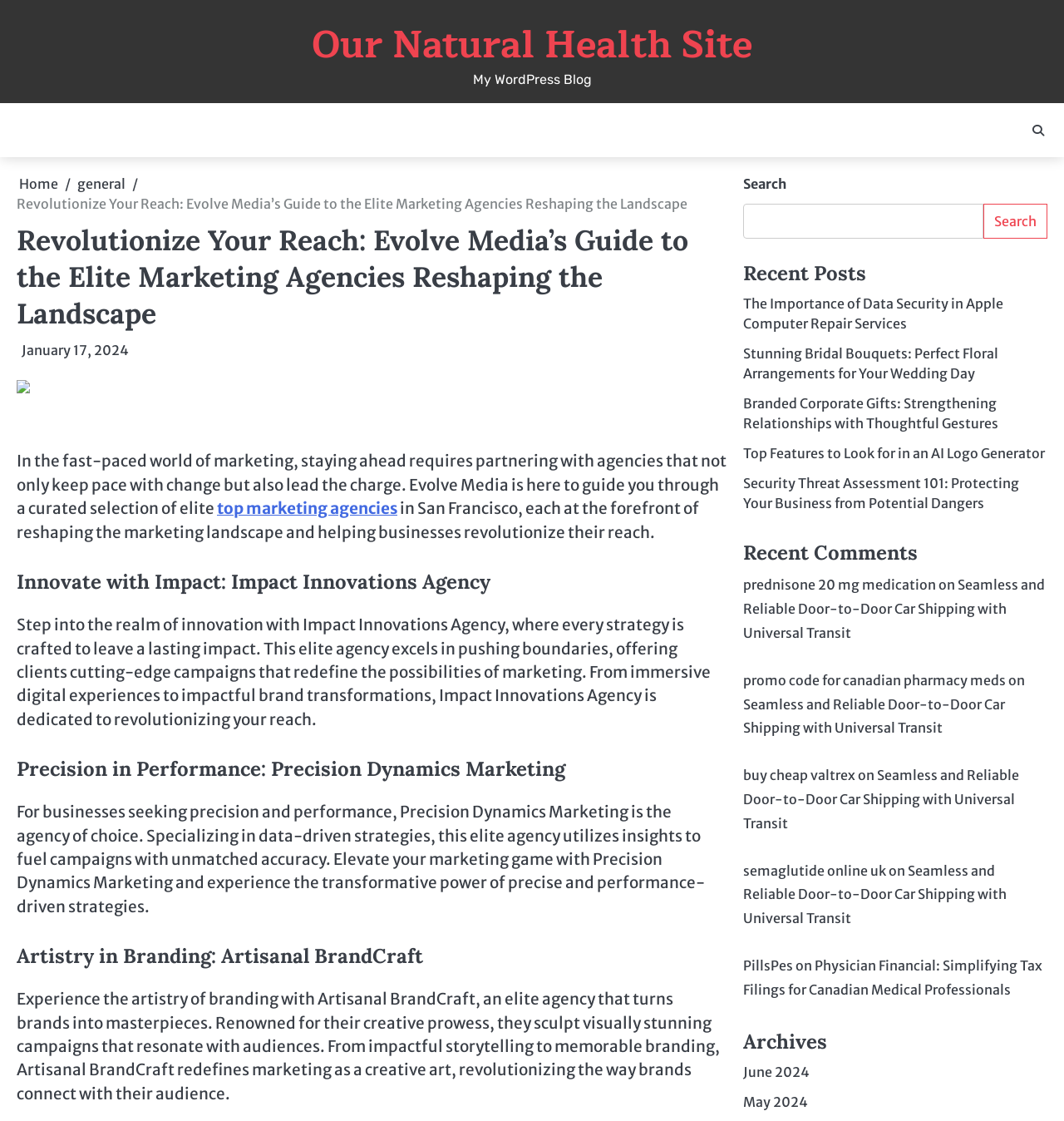Based on the element description, predict the bounding box coordinates (top-left x, top-left y, bottom-right x, bottom-right y) for the UI element in the screenshot: Search

[0.924, 0.182, 0.984, 0.213]